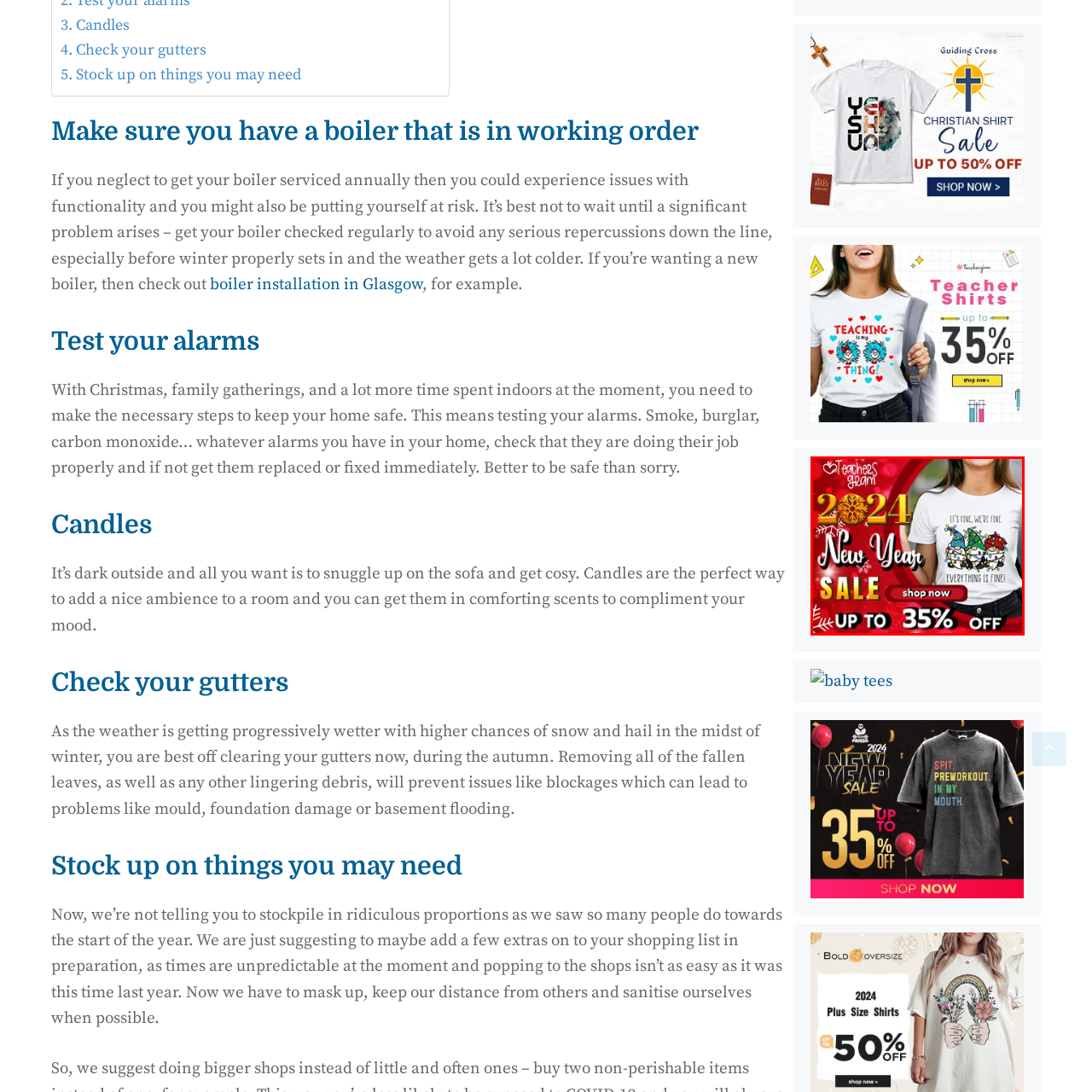Analyze and describe the image content within the red perimeter in detail.

Celebrate the New Year with style and cheer at the Teachers Glam 2024 New Year Sale! This vibrant image features a young woman showcasing a playful white t-shirt adorned with a charming design of quirky characters wearing festive hats. The shirt's slogan, "It's fine, we're fine, everything is fine!" adds a lighthearted touch, perfect for the season. Surrounding her is a bold, eye-catching background featuring holiday-themed graphics, including a decorative snowflake and the prominent text promoting "UP TO 35% OFF." Don’t miss out on this festive opportunity to refresh your wardrobe! Shop now to take advantage of the seasonal savings.